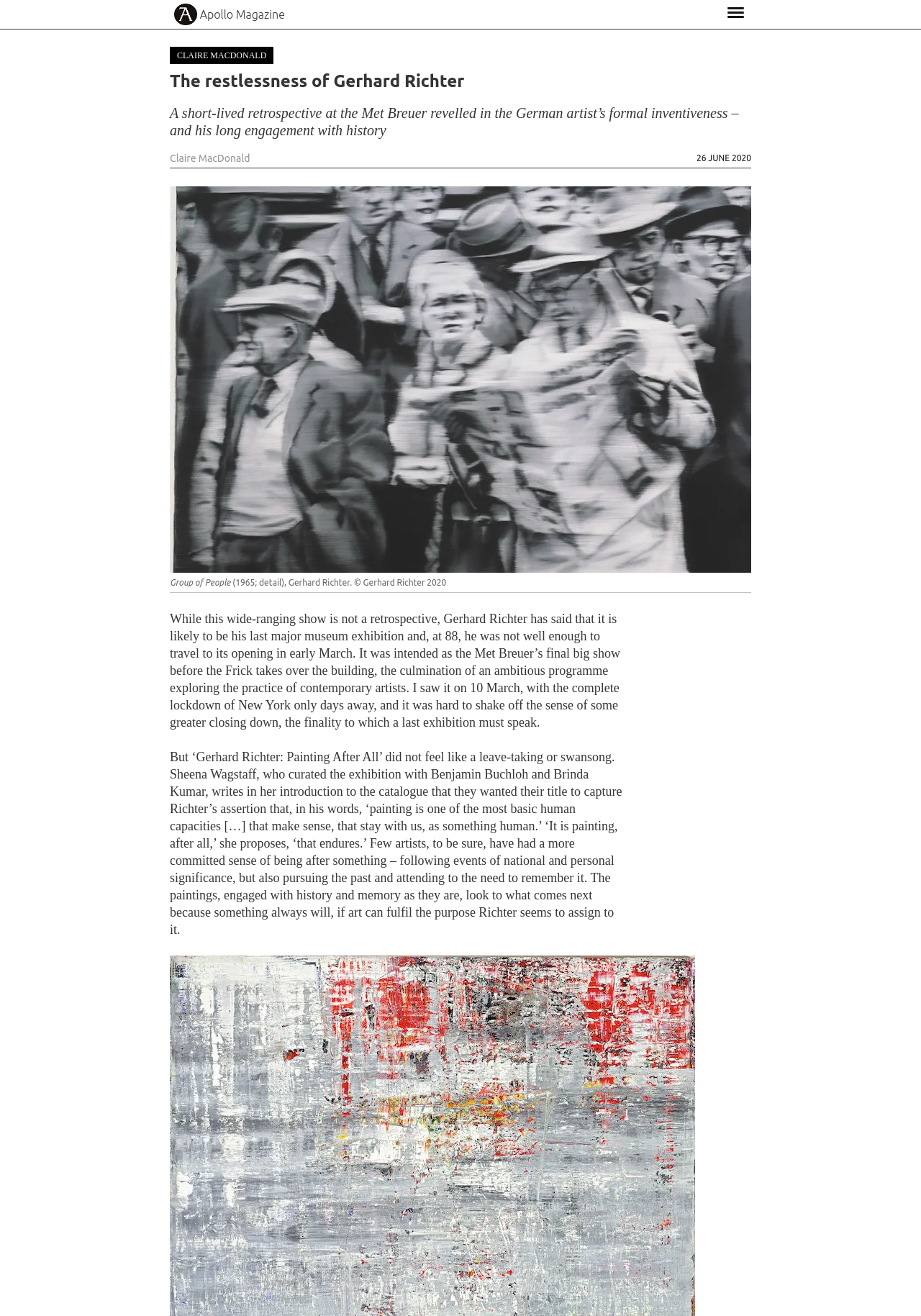Who is the author of the article?
Answer the question based on the image using a single word or a brief phrase.

Claire MacDonald